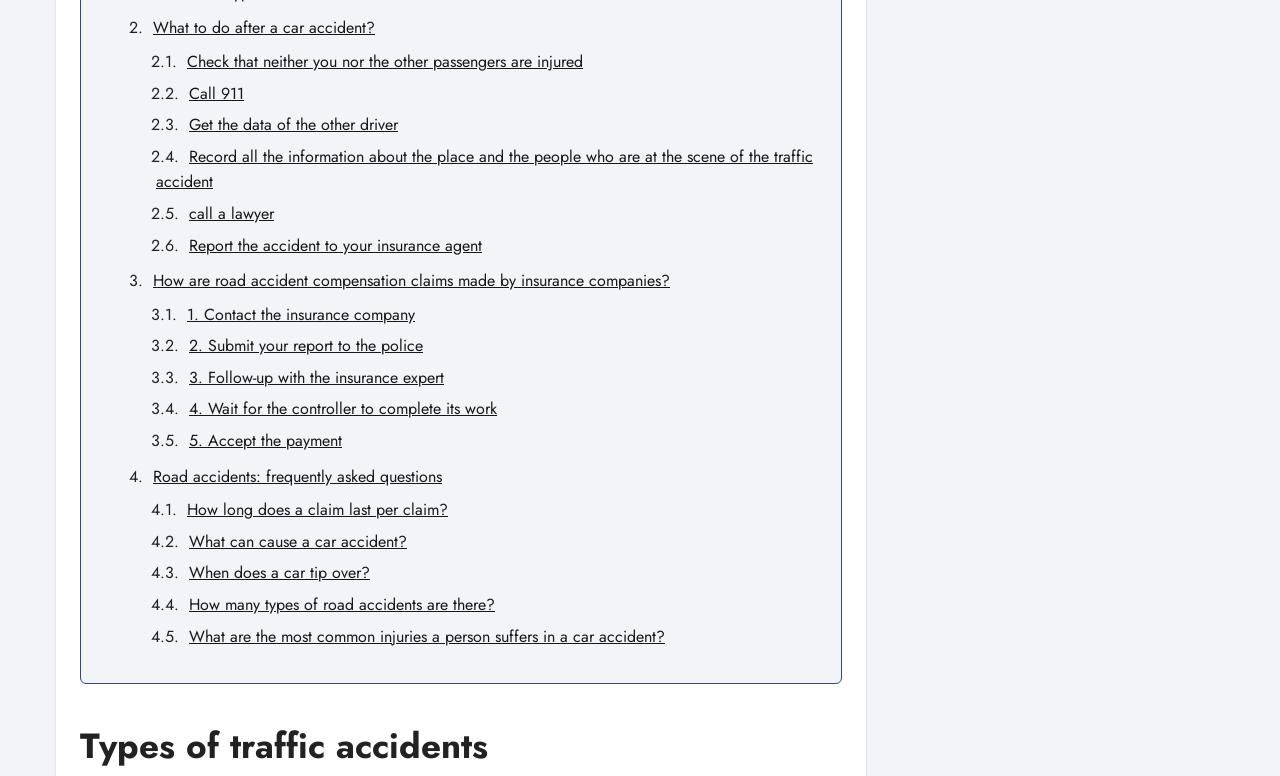Could you provide the bounding box coordinates for the portion of the screen to click to complete this instruction: "Click on the 'Chatbots and Virtual Assistants: The AI in Your Pocket' link"?

None